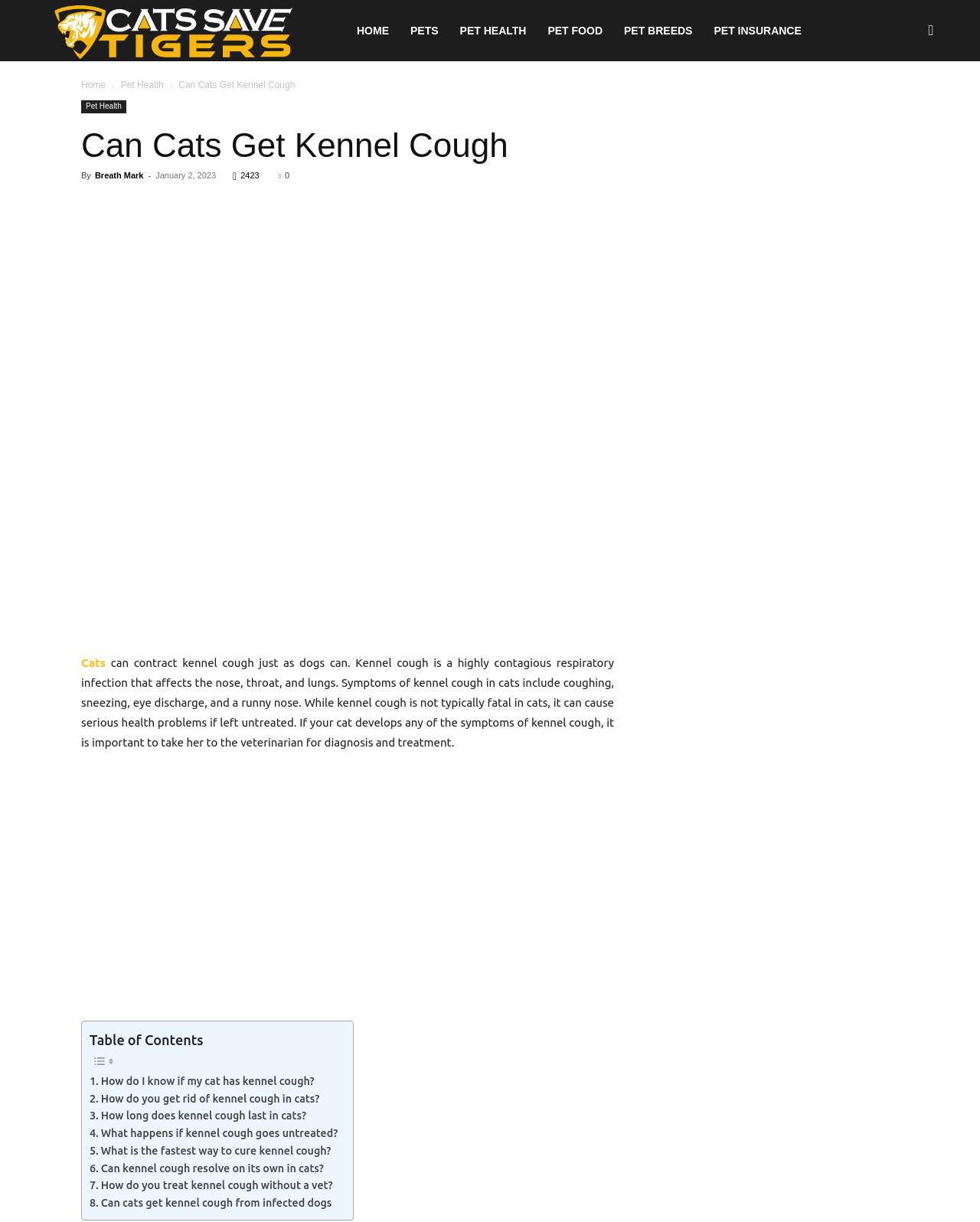Generate a comprehensive description of the webpage.

This webpage is about pet health, specifically discussing whether cats can get kennel cough. At the top, there is a search button and a logo with a tagline "The Perfect Range For Pet Products". Below the logo, there is a navigation menu with links to different sections of the website, including "HOME", "PETS", "PET HEALTH", "PET FOOD", "PET BREEDS", and "PET INSURANCE".

The main content of the webpage is divided into several sections. The first section has a heading "Can Cats Get Kennel Cough" with the author's name "Breath Mark" and the date "January 2, 2023" below it. There are also several social media links and a share button.

The next section is a brief introduction to the topic, explaining that kennel cough is a highly contagious respiratory infection that affects the nose, throat, and lungs in cats. The symptoms include coughing, sneezing, eye discharge, and a runny nose.

Below the introduction, there is an image related to the topic, followed by a YouTube video player. The video is likely related to kennel cough in cats.

The webpage also has a table of contents with links to different sections of the article, including "How do I know if my cat has kennel cough?", "How do you get rid of kennel cough in cats?", and several other related questions.